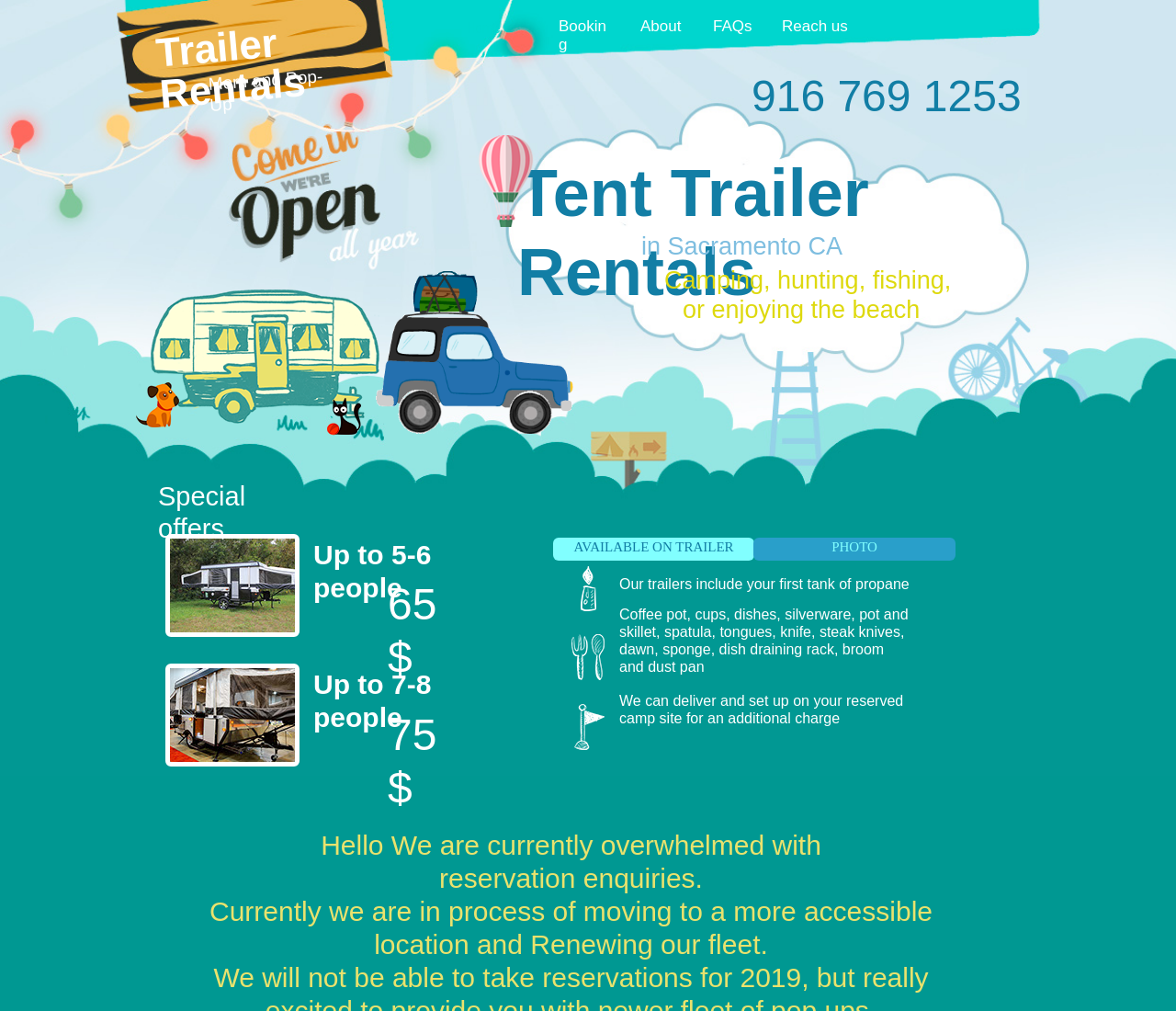Identify the bounding box for the given UI element using the description provided. Coordinates should be in the format (top-left x, top-left y, bottom-right x, bottom-right y) and must be between 0 and 1. Here is the description: AVAILABLE ON TRAILER

[0.47, 0.532, 0.641, 0.555]